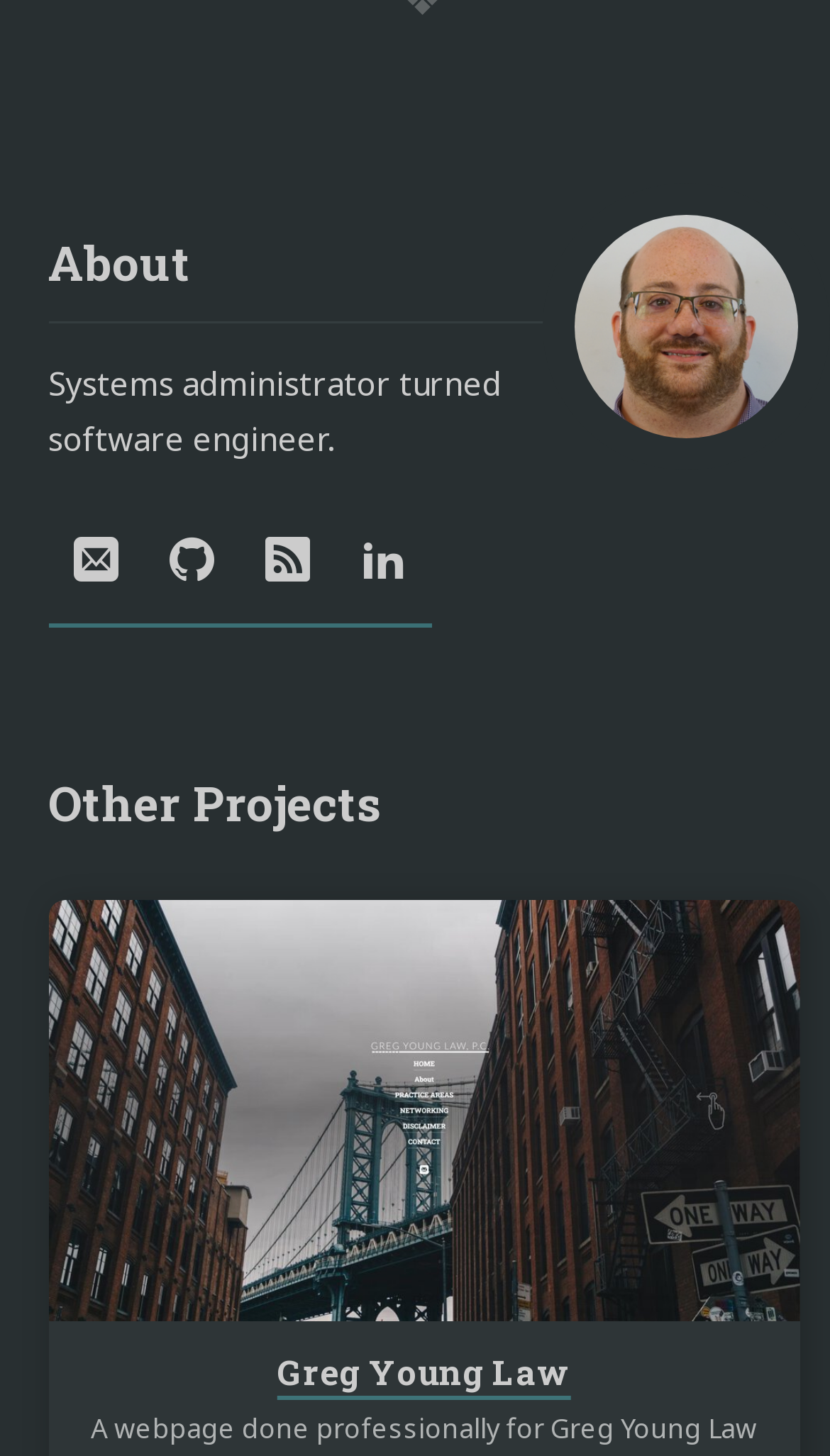Identify the bounding box for the described UI element. Provide the coordinates in (top-left x, top-left y, bottom-right x, bottom-right y) format with values ranging from 0 to 1: Greg Young Law

[0.333, 0.926, 0.687, 0.957]